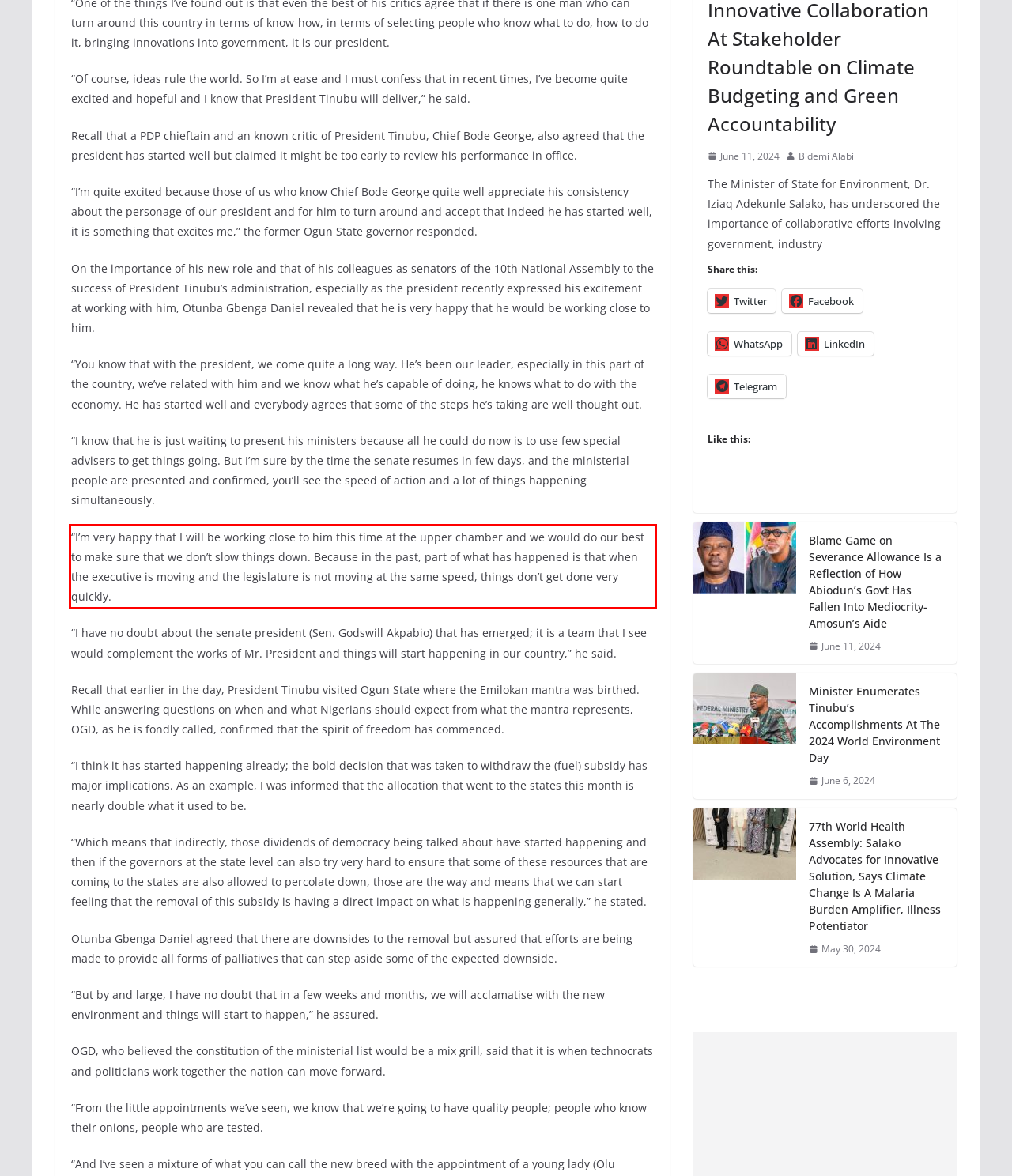Identify the text inside the red bounding box in the provided webpage screenshot and transcribe it.

“I’m very happy that I will be working close to him this time at the upper chamber and we would do our best to make sure that we don’t slow things down. Because in the past, part of what has happened is that when the executive is moving and the legislature is not moving at the same speed, things don’t get done very quickly.